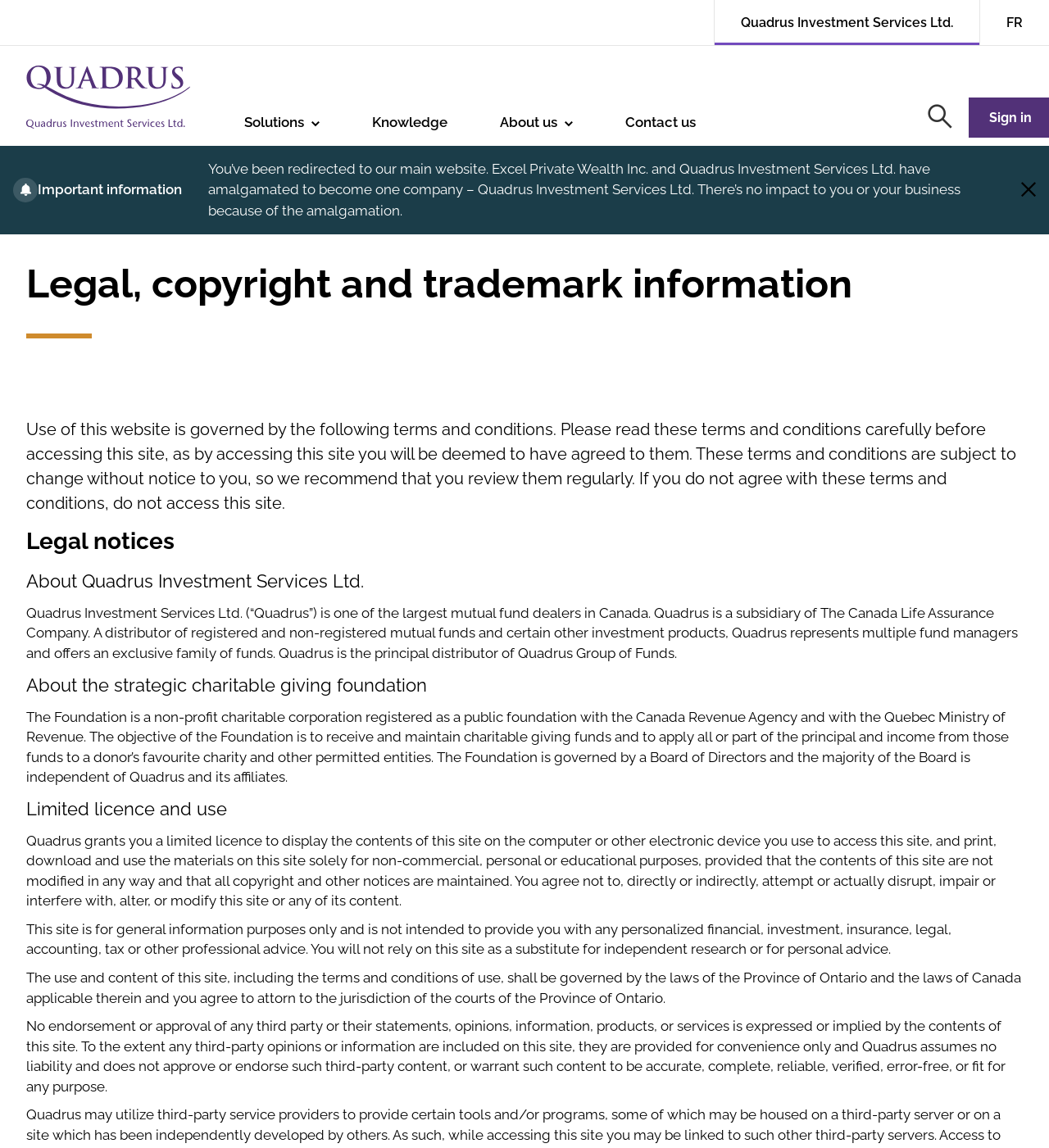Identify the first-level heading on the webpage and generate its text content.

Legal, copyright and trademark information